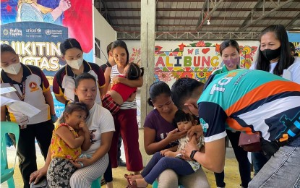Describe all the important aspects and features visible in the image.

The image captures a vibrant vaccination event in a community setting, showcasing healthcare workers and mothers actively involved in ensuring the well-being of children. In the foreground, a healthcare worker is administering a vaccine to a young child seated on a chair, while several mothers, some holding their infants, observe the process with interest and concern. The backdrop is decorated with colorful murals, likely signifying the importance of community health initiatives, traits common in grassroots efforts to enhance child immunization.

This scene highlights the collective effort to improve public health, particularly in relation to vaccinations, as underscored by recent campaigns aiming to increase immunization rates within the Philippines. The presence of family members underscores the communal aspect of health education and the urgency of addressing preventable diseases among children, a message that is vital in the context of current public health challenges.